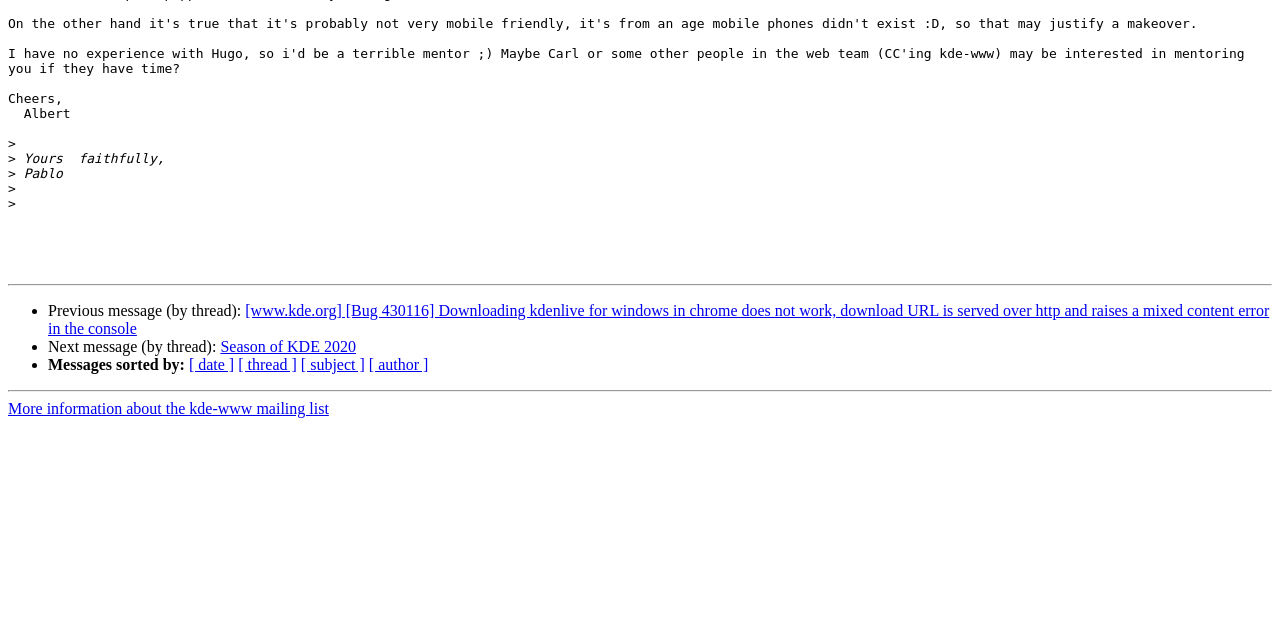Identify the bounding box coordinates for the UI element mentioned here: "Season of KDE 2020". Provide the coordinates as four float values between 0 and 1, i.e., [left, top, right, bottom].

[0.172, 0.529, 0.278, 0.555]